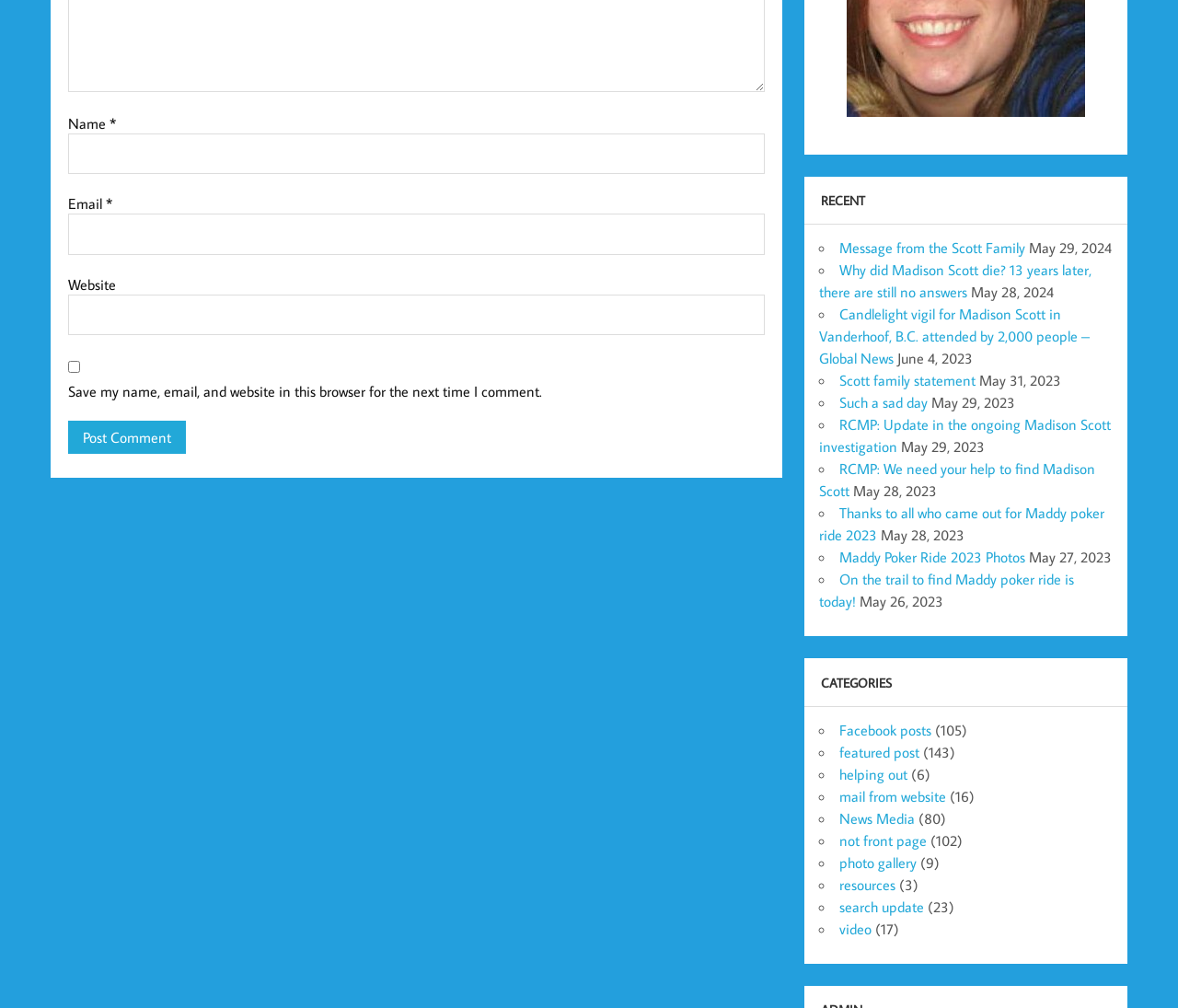What is the category with the most posts?
Based on the visual, give a brief answer using one word or a short phrase.

Facebook posts